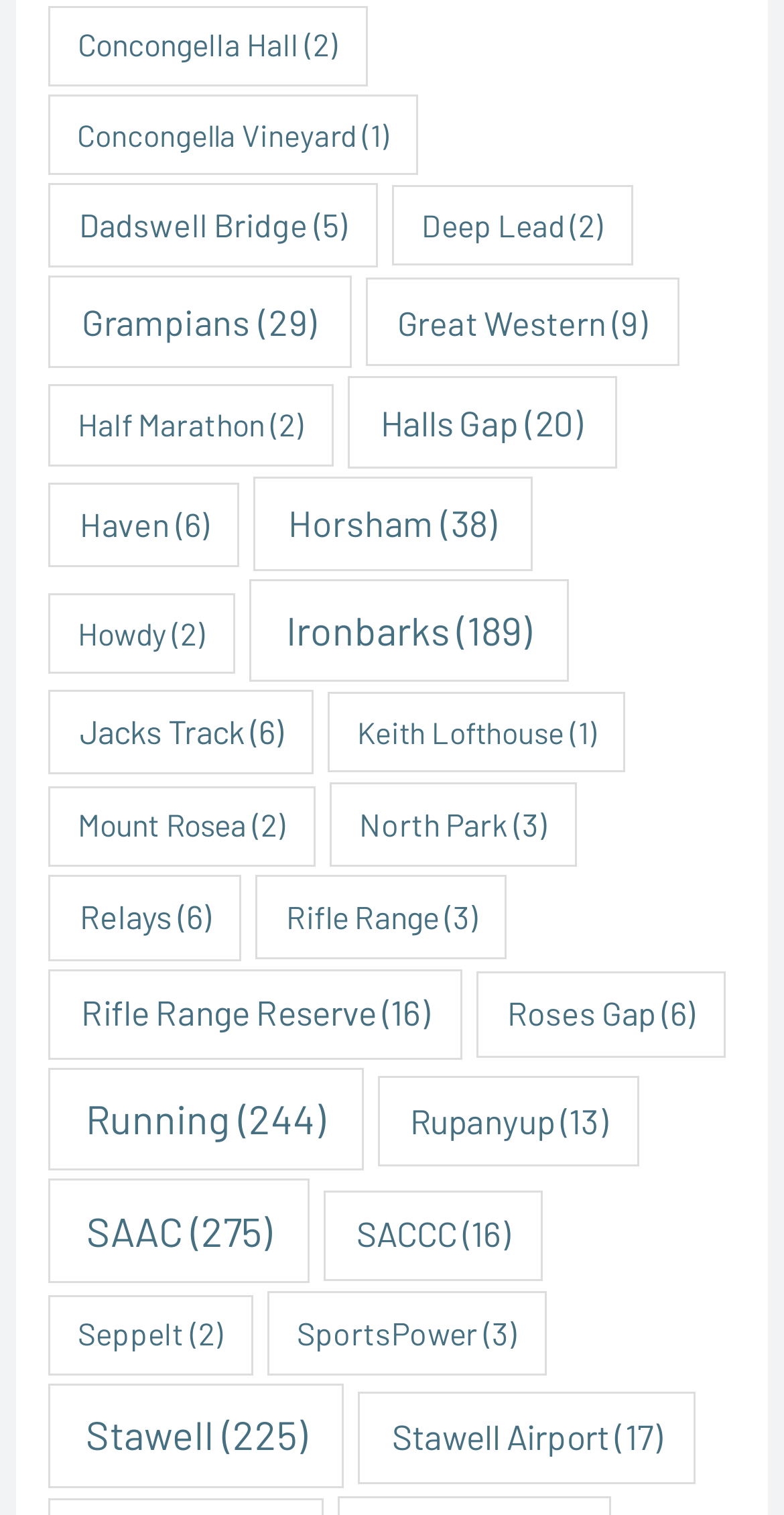Please identify the bounding box coordinates of the element on the webpage that should be clicked to follow this instruction: "Explore Running". The bounding box coordinates should be given as four float numbers between 0 and 1, formatted as [left, top, right, bottom].

[0.061, 0.705, 0.463, 0.773]